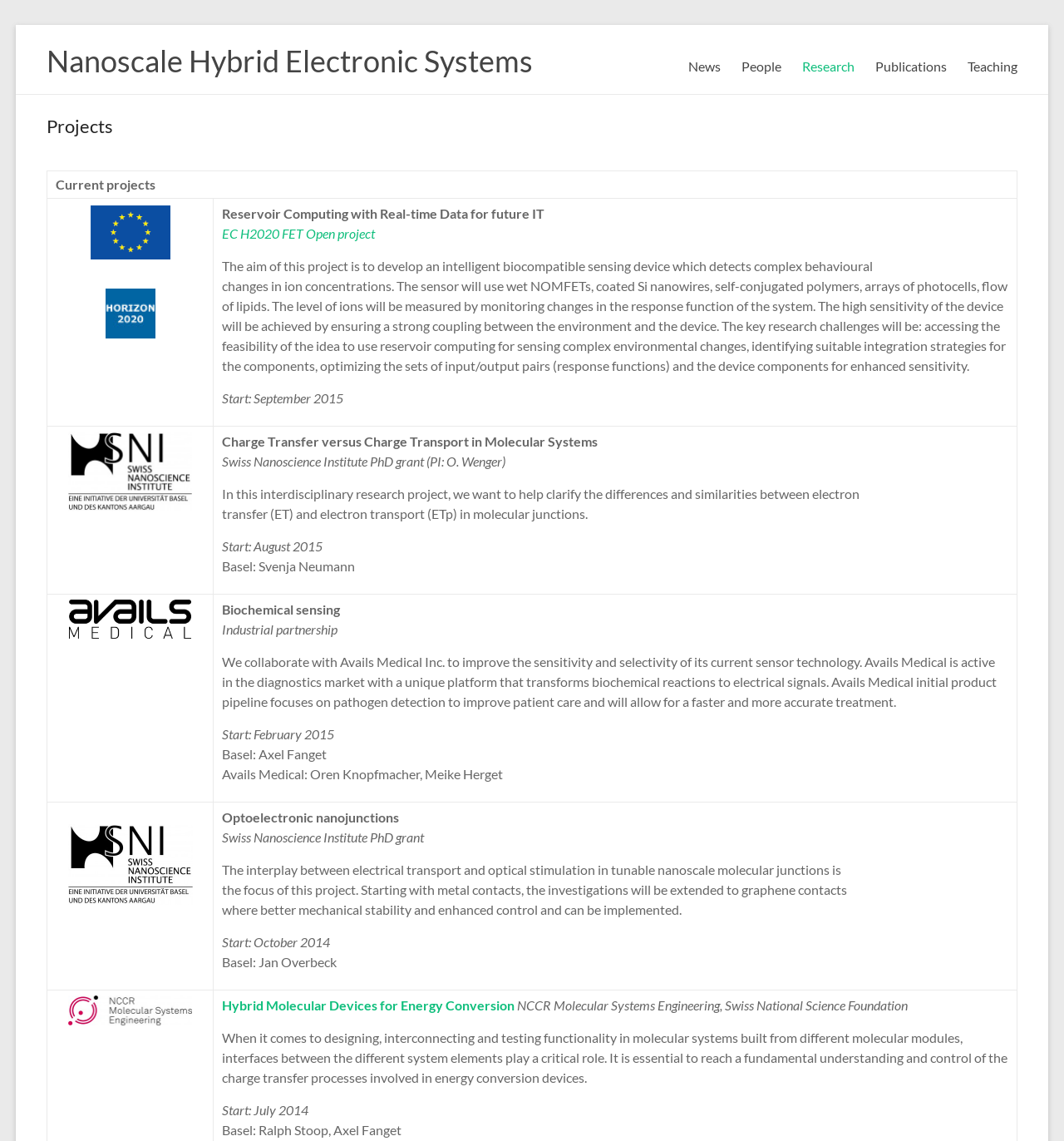Describe every aspect of the webpage in a detailed manner.

The webpage is about projects related to Nanoscale Hybrid Electronic Systems. At the top, there is a link to skip to the content. Below that, there is a heading that reads "Nanoscale Hybrid Electronic Systems" with a link to the same title. 

To the right of the heading, there are five links: "News", "People", "Research", "Publications", and "Teaching". 

Below the heading, there is another heading that reads "Projects". This section is divided into four rows, each containing two grid cells. The first row has a grid cell with the title "Current projects" and an empty grid cell. 

The second row has two grid cells, each containing a project description. The first project is about a sensing device that detects complex behavioral changes in ion concentrations, and the second project has an image of the FP7 logo and the H2020 logo. 

The third row also has two grid cells, each containing a project description. The first project is about charge transfer versus charge transport in molecular systems, and the second project is about biochemical sensing in collaboration with Avails Medical. 

The fourth row again has two grid cells, each containing a project description. The first project is about optoelectronic nanojunctions, and the second project has an image of the SNI_black_on_white logo. 

Throughout the project descriptions, there are links to specific projects, and some projects have images associated with them.